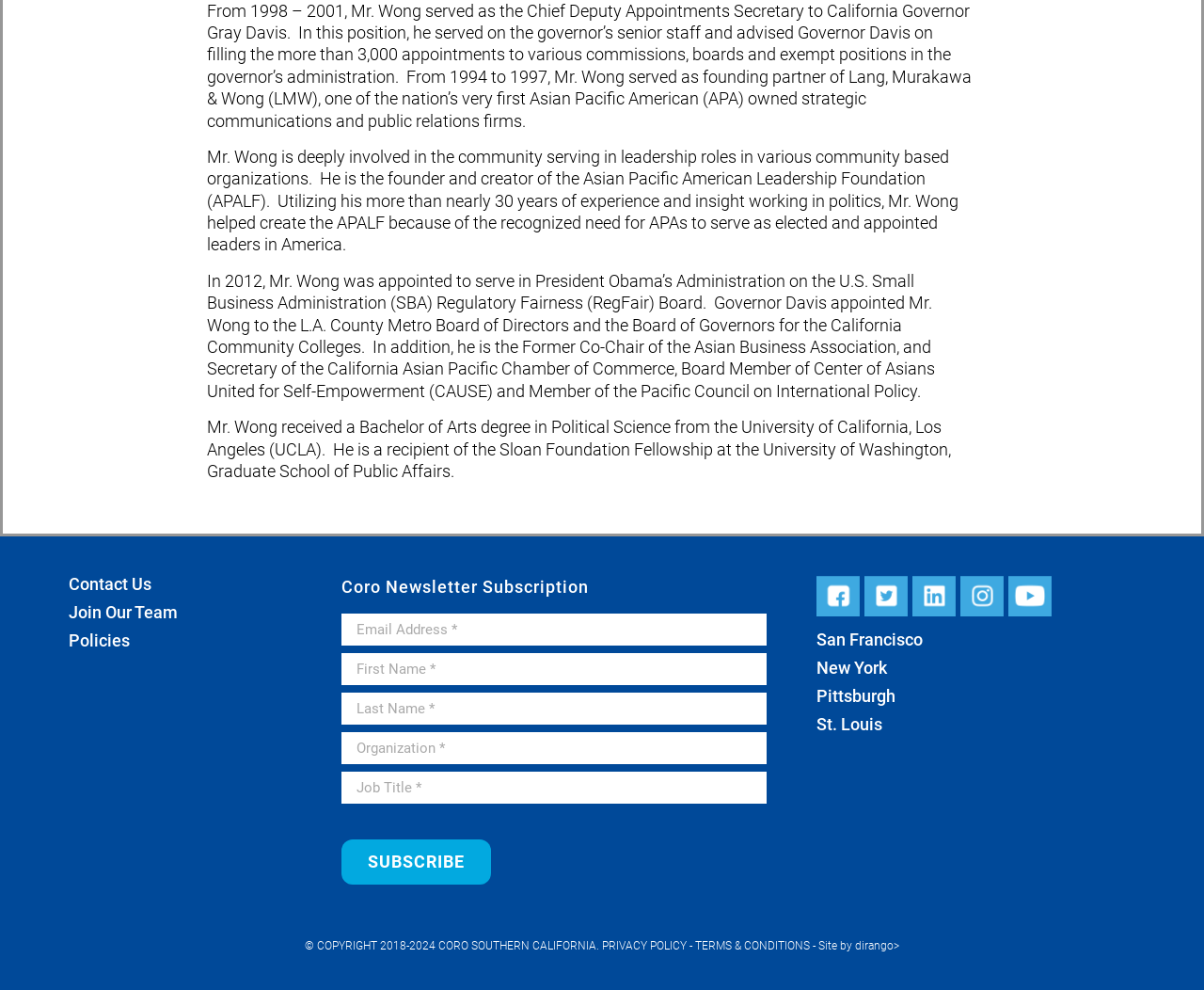What is the purpose of the APALF?
Please answer the question as detailed as possible.

The text states that Mr. Wong helped create the APALF because of the recognized need for APAs to serve as elected and appointed leaders in America, suggesting that the purpose of the organization is to promote leadership and representation in the community.